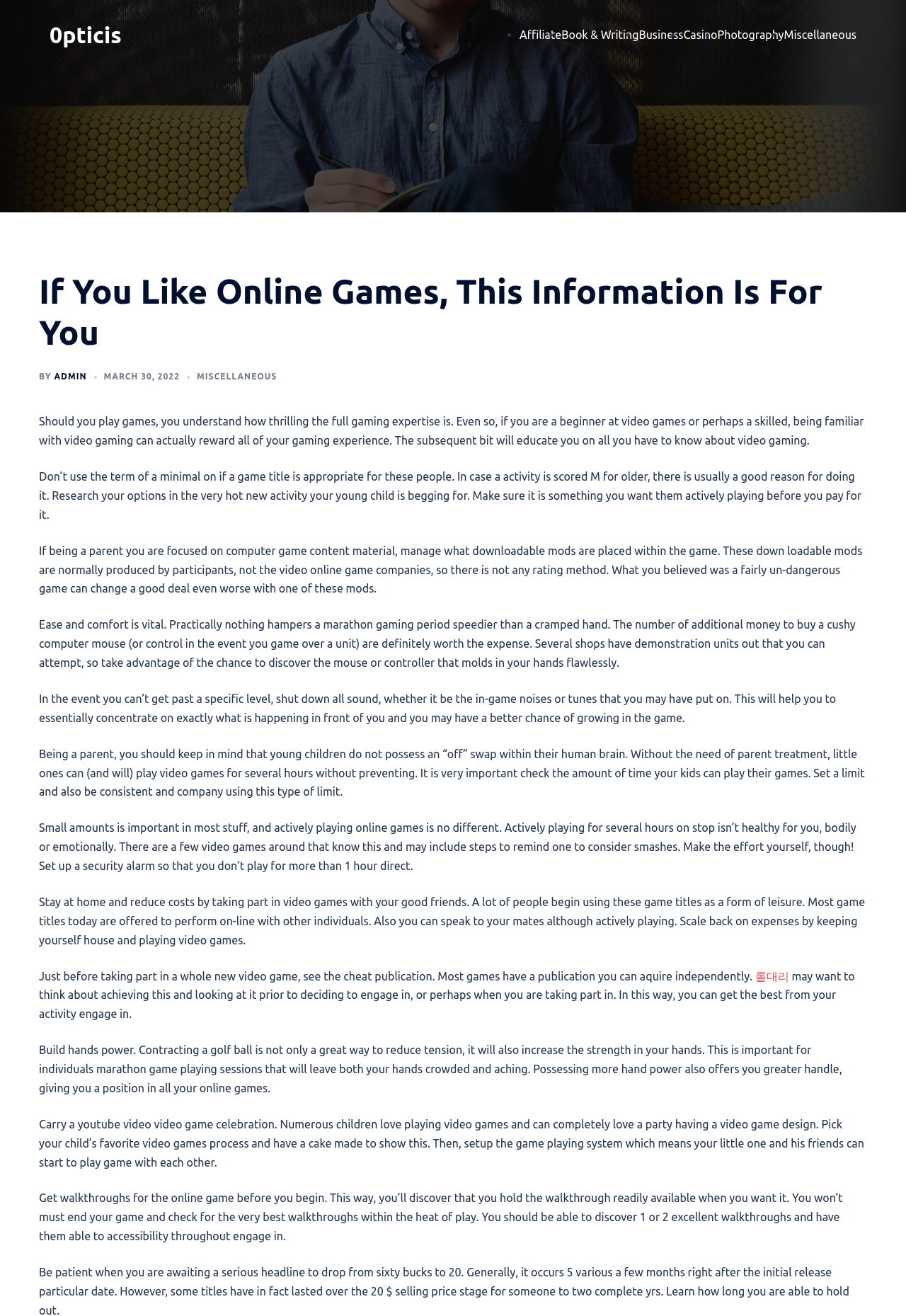Indicate the bounding box coordinates of the element that needs to be clicked to satisfy the following instruction: "Click on the '0pticis' link". The coordinates should be four float numbers between 0 and 1, i.e., [left, top, right, bottom].

[0.055, 0.017, 0.134, 0.036]